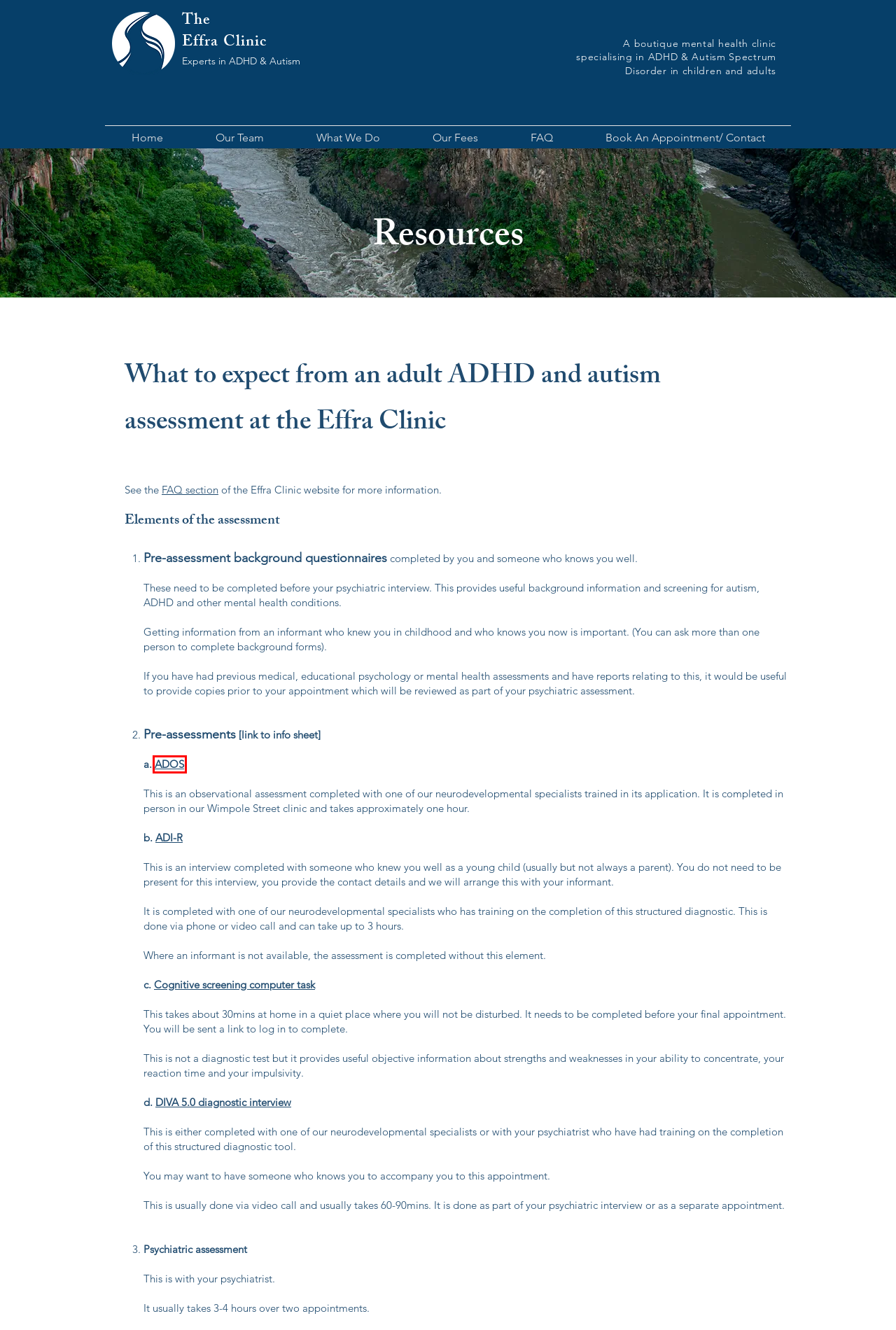View the screenshot of the webpage containing a red bounding box around a UI element. Select the most fitting webpage description for the new page shown after the element in the red bounding box is clicked. Here are the candidates:
A. DIVA-5 | The Effra Clinic
B. What We Do | The Effra Clinic
C. ADI-R ADOS-2 | The Effra Clinic
D. Our Fees | The Effra Clinic
E. Our Team (All) | The Effra Clinic
F. The Effra Clinic | Experts in ADHD & Autism | London, UK
G. FAQ | The Effra Clinic
H. Book An Appointment/ Contact | The Effra Clinic

C